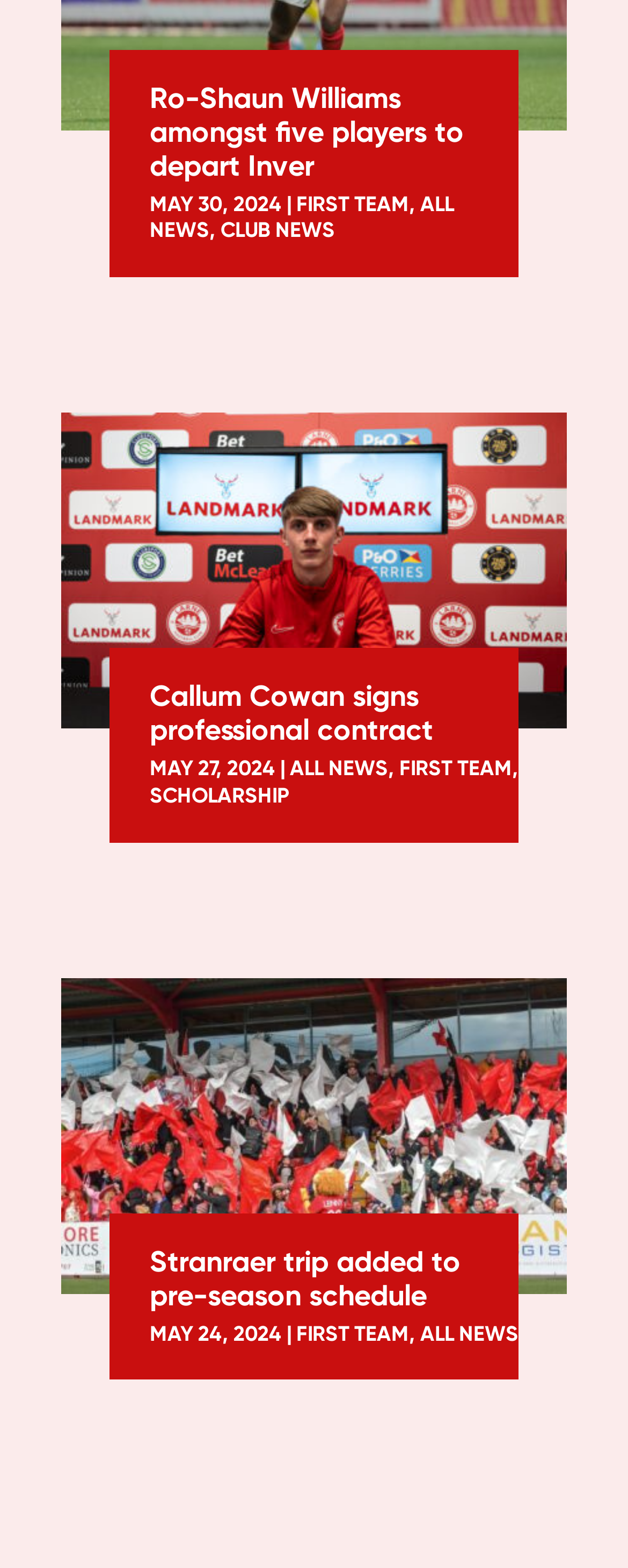What is the date of the news about Ro-Shaun Williams?
Provide a detailed answer to the question using information from the image.

I found the date by looking at the StaticText element with the text 'MAY 30, 2024' which is located near the heading 'Ro-Shaun Williams amongst five players to depart Inver'.